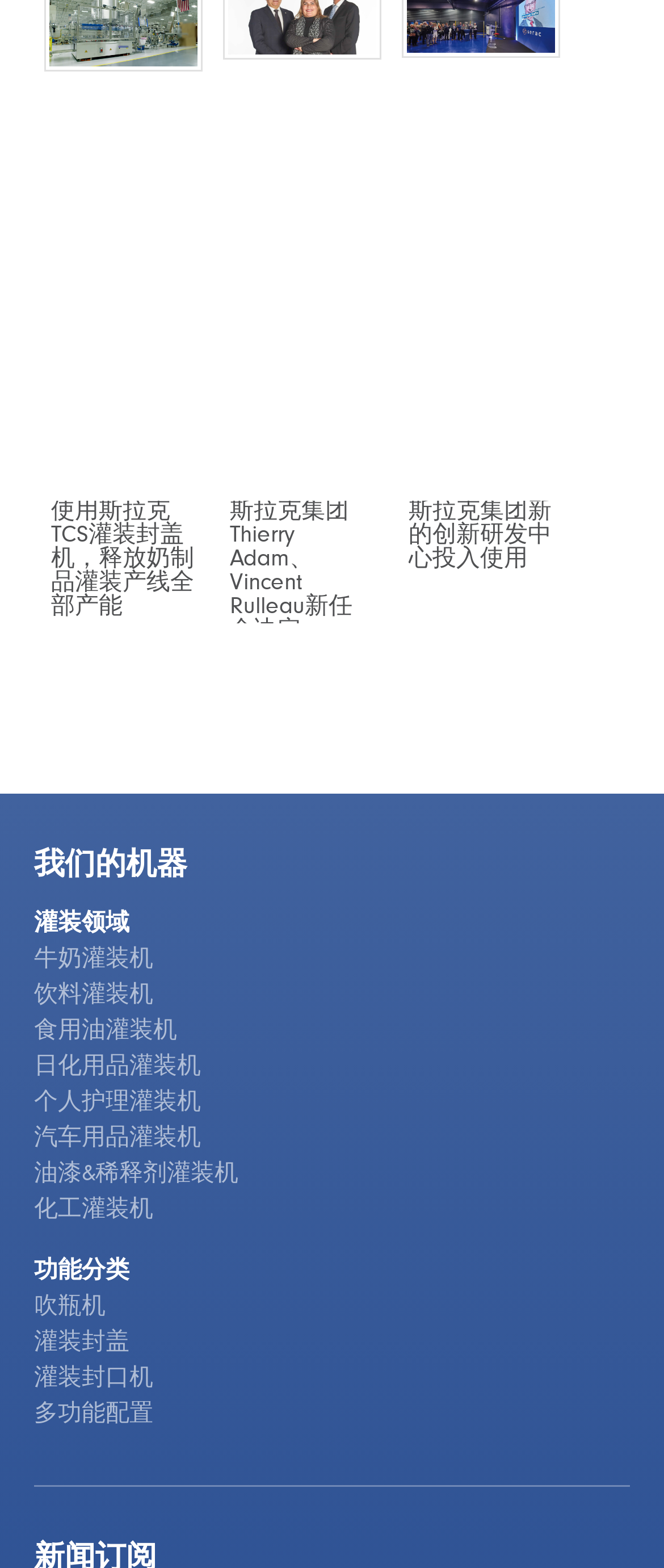Please locate the bounding box coordinates for the element that should be clicked to achieve the following instruction: "Click the link to learn about Slac's TCS filling and capping machine". Ensure the coordinates are given as four float numbers between 0 and 1, i.e., [left, top, right, bottom].

[0.067, 0.035, 0.305, 0.05]